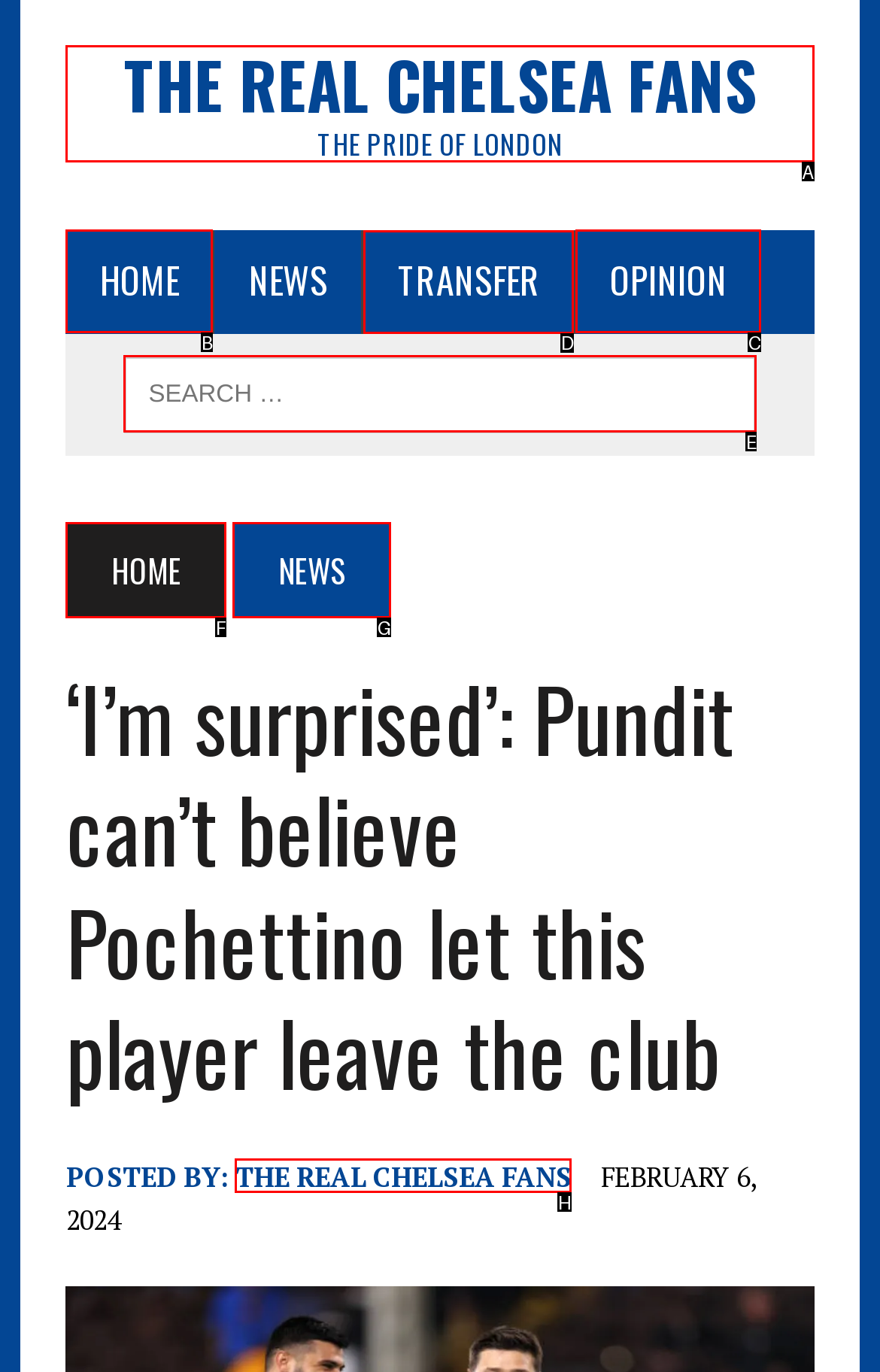Out of the given choices, which letter corresponds to the UI element required to visit the TRANSFER page? Answer with the letter.

D